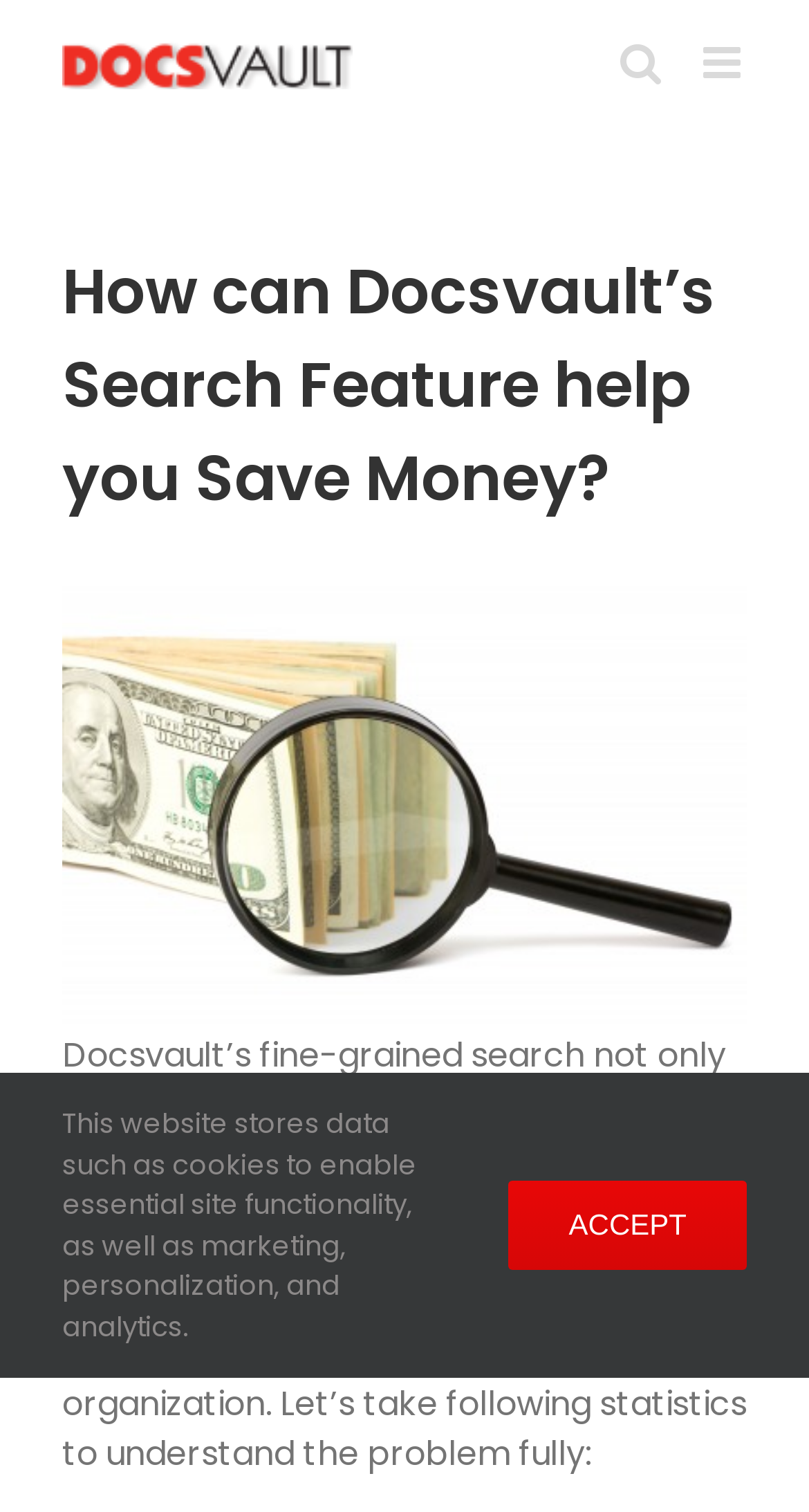Use a single word or phrase to answer the question: What is the purpose of Docsvault’s search feature?

To save money